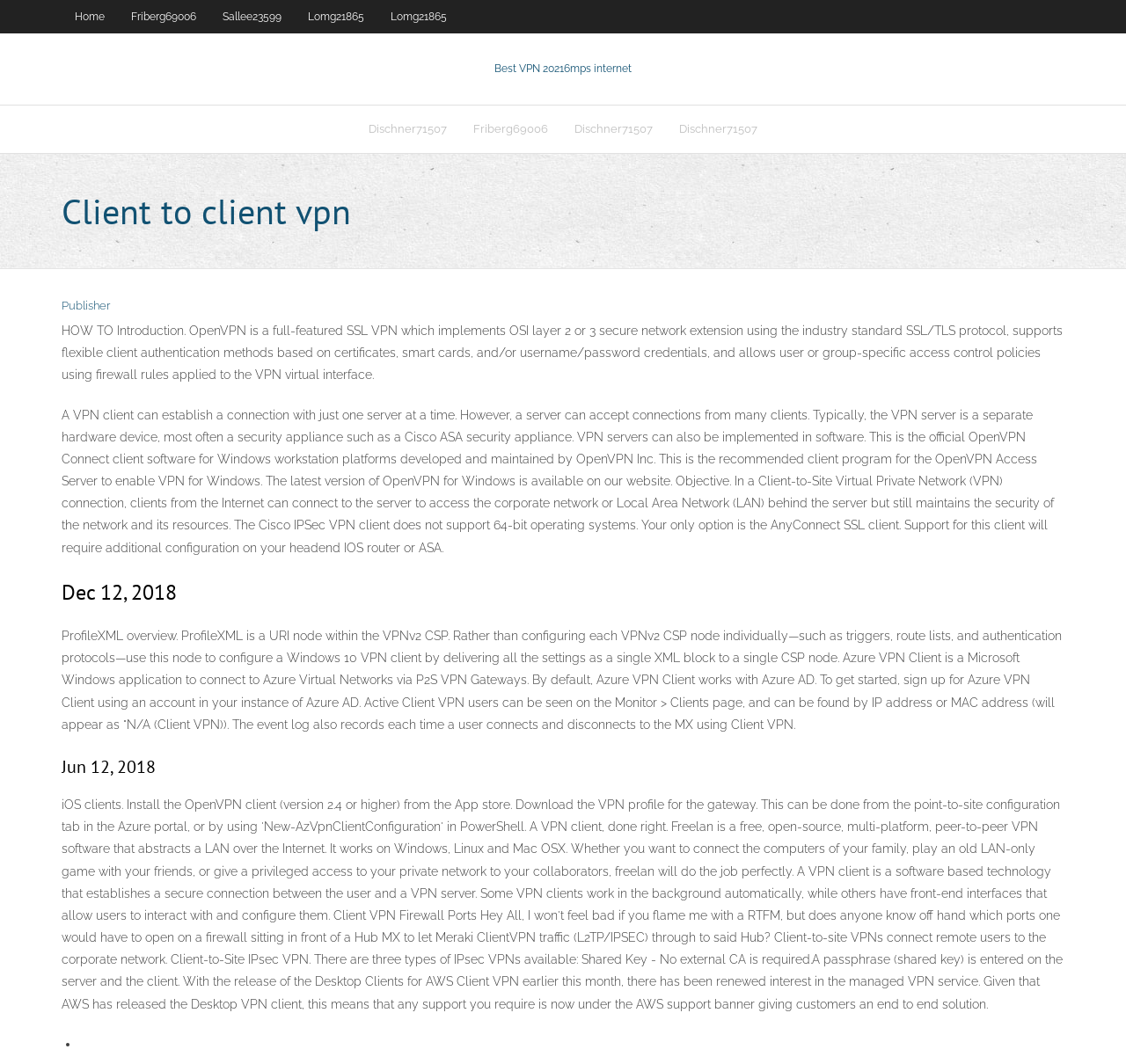Provide a single word or phrase answer to the question: 
What is the main topic of this webpage?

VPN